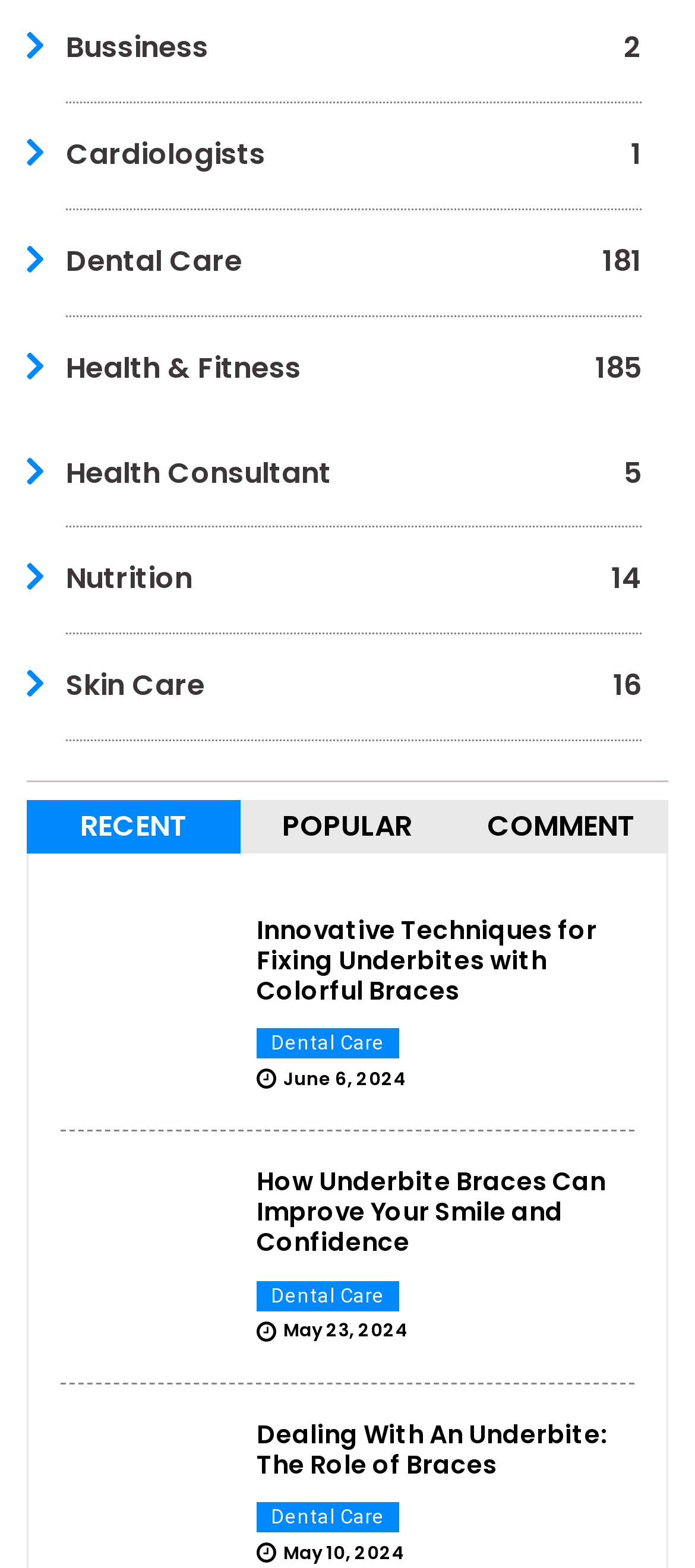Locate the bounding box coordinates of the clickable area needed to fulfill the instruction: "Browse the 'Dental Care' category".

[0.369, 0.656, 0.574, 0.676]